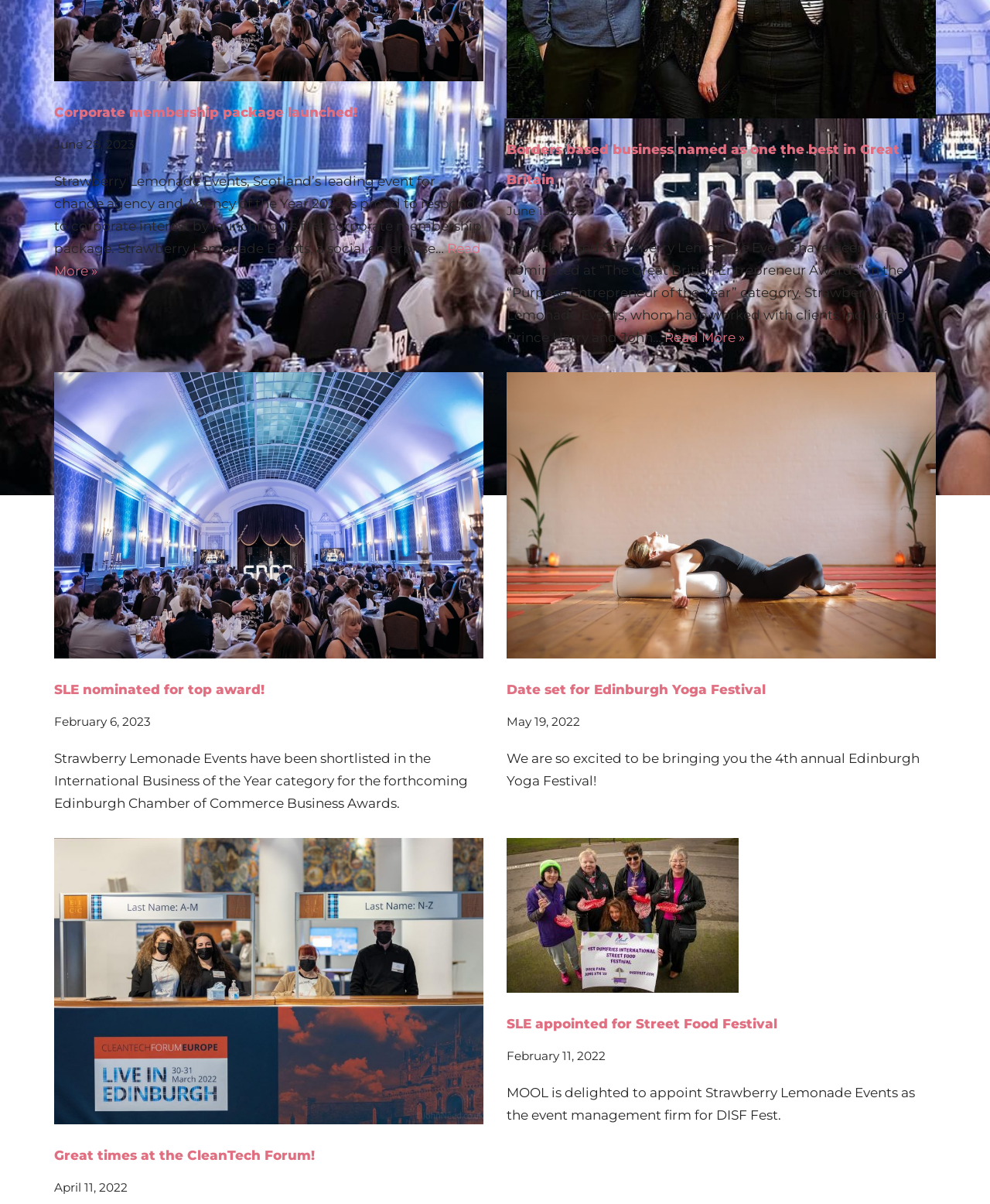Determine the bounding box coordinates of the UI element described by: "Corporate membership package launched!".

[0.055, 0.087, 0.361, 0.1]